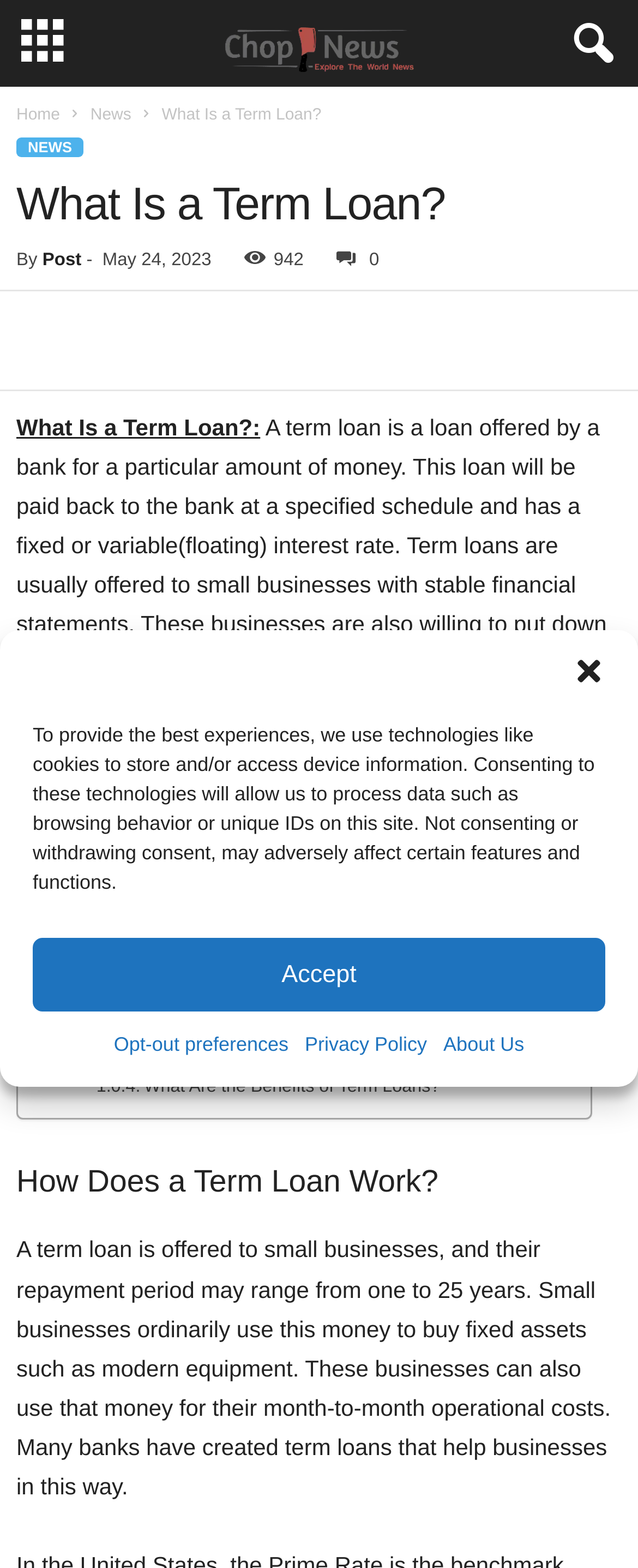Please use the details from the image to answer the following question comprehensively:
How long can the repayment period of a term loan be?

The repayment period of a term loan can be determined by reading the text 'A term loan is offered to small businesses, and their repayment period may range from one to 25 years.' which provides the specific range of years.